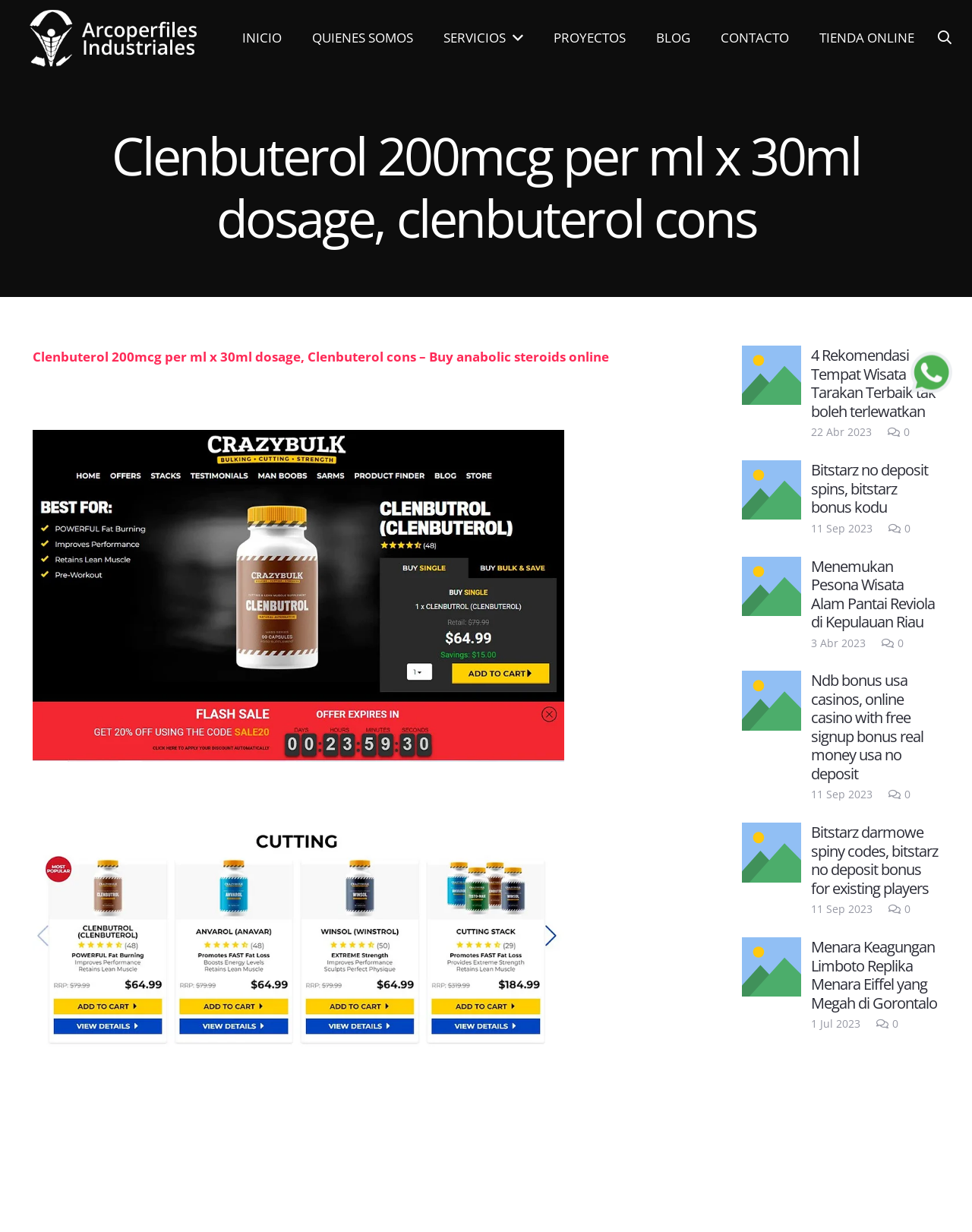Please indicate the bounding box coordinates of the element's region to be clicked to achieve the instruction: "Check Copyright information". Provide the coordinates as four float numbers between 0 and 1, i.e., [left, top, right, bottom].

None